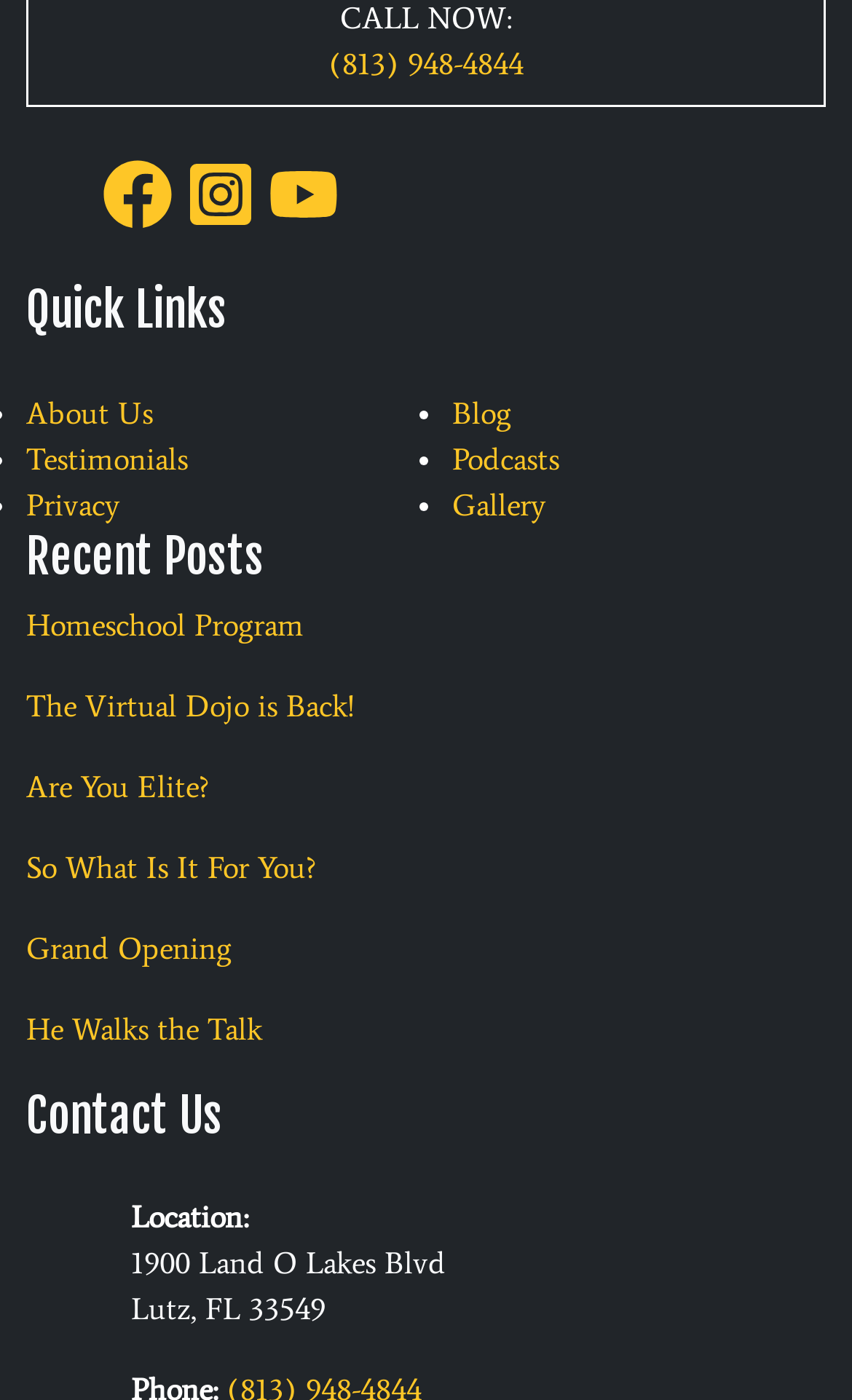Pinpoint the bounding box coordinates of the element you need to click to execute the following instruction: "Read the Homeschool Program post". The bounding box should be represented by four float numbers between 0 and 1, in the format [left, top, right, bottom].

[0.031, 0.43, 0.969, 0.463]